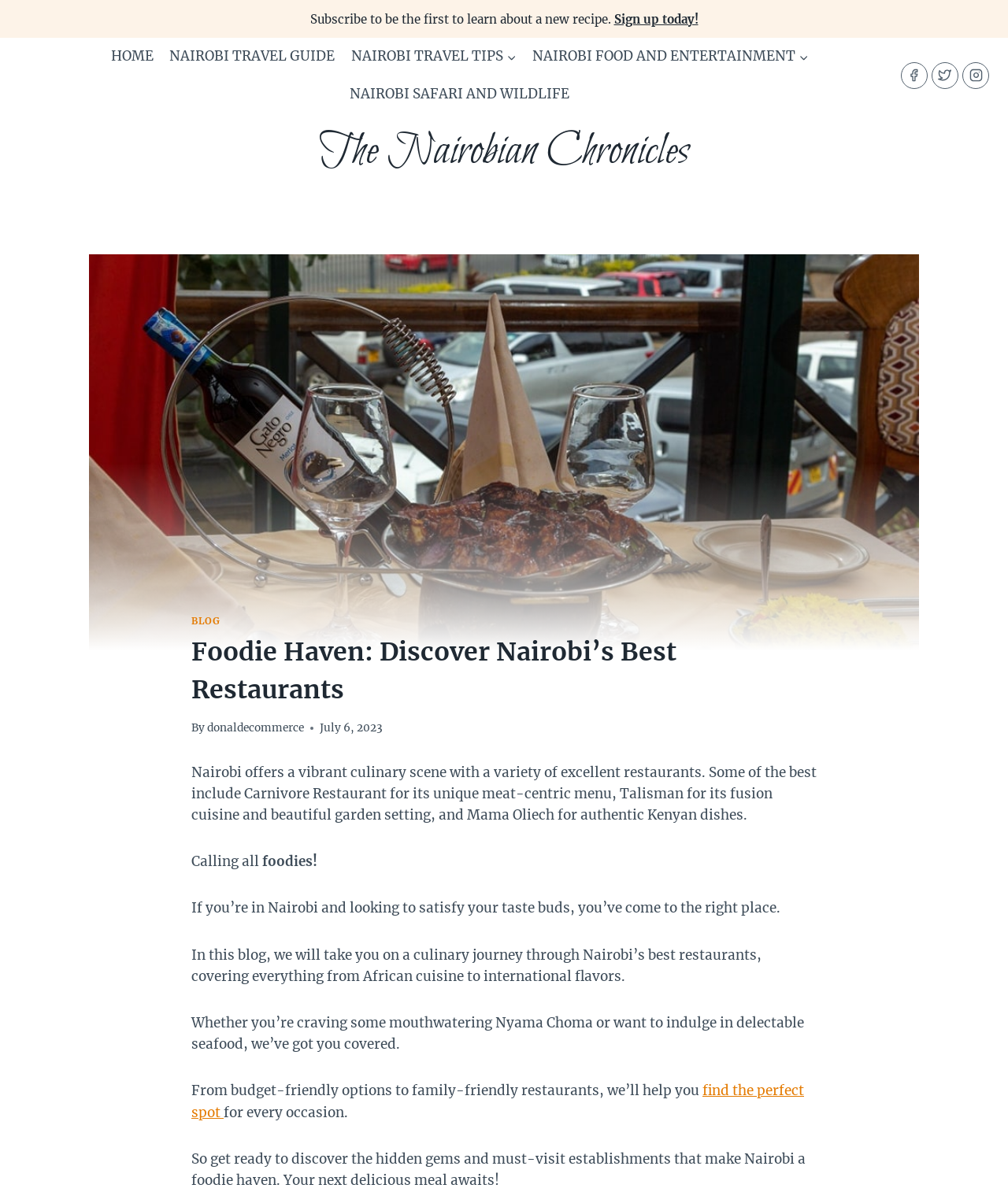What is the purpose of the blog?
Answer with a single word or short phrase according to what you see in the image.

To take readers on a culinary journey through Nairobi's best restaurants